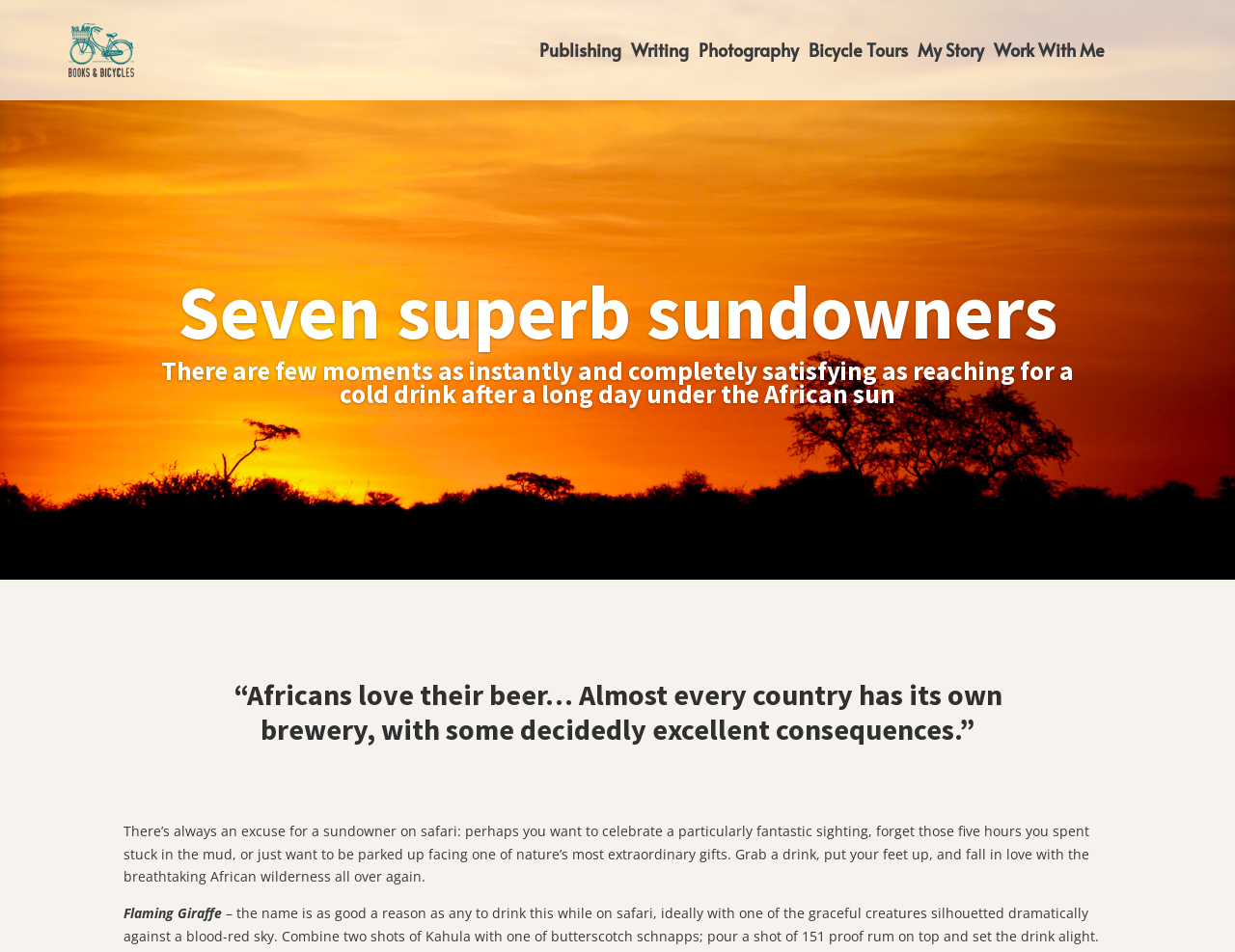What is the main topic of the webpage?
Please use the image to provide an in-depth answer to the question.

The heading 'Seven superb sundowners' and the text 'There are few moments as instantly and completely satisfying as reaching for a cold drink after a long day under the African sun' suggest that the main topic of the webpage is sundowners.